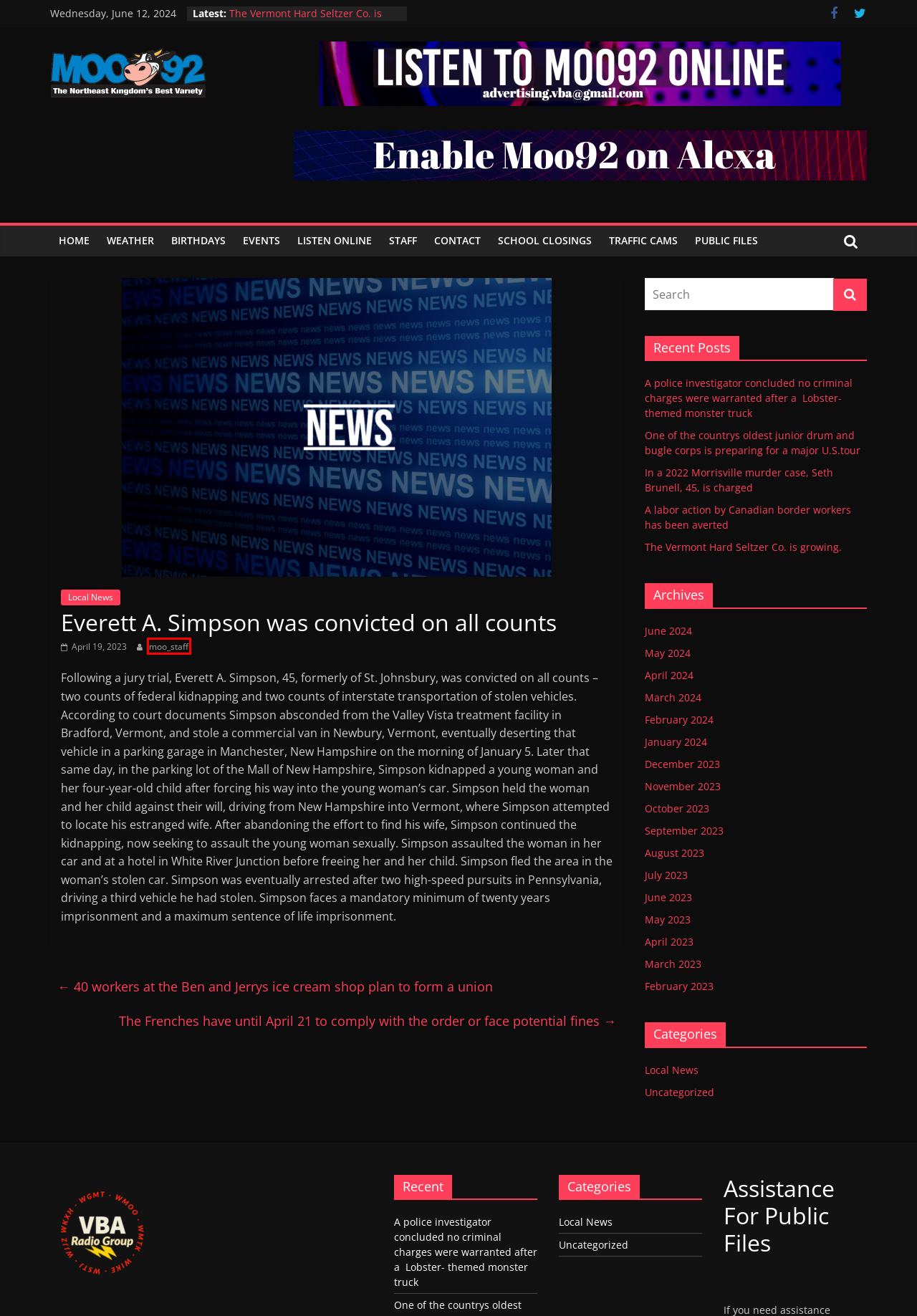Given a screenshot of a webpage with a red bounding box highlighting a UI element, determine which webpage description best matches the new webpage that appears after clicking the highlighted element. Here are the candidates:
A. moo_staff – Moo92 FM
B. 40 workers at the Ben and Jerrys ice cream shop plan to form a union – Moo92 FM
C. December 2023 – Moo92 FM
D. Newport Weather Center – By Fairbanks Museum
E. April 2023 – Moo92 FM
F. Traffic Cams – Moo92 FM
G. June 2023 – Moo92 FM
H. January 2024 – Moo92 FM

A